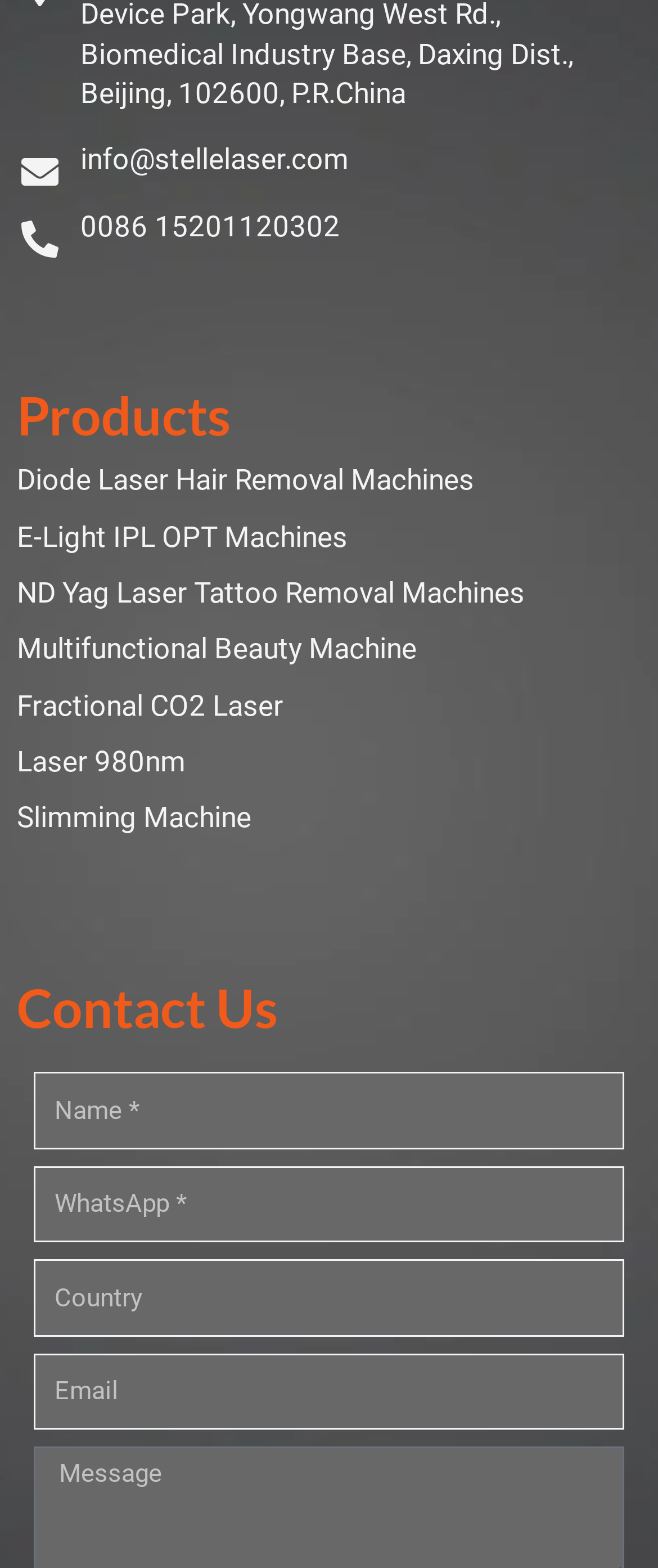How many input fields are in the contact form?
Give a detailed and exhaustive answer to the question.

I examined the contact form and found four input fields: 'Name', 'WhatsApp', 'Country', and 'Email'. These fields are required to be filled in to submit the form.